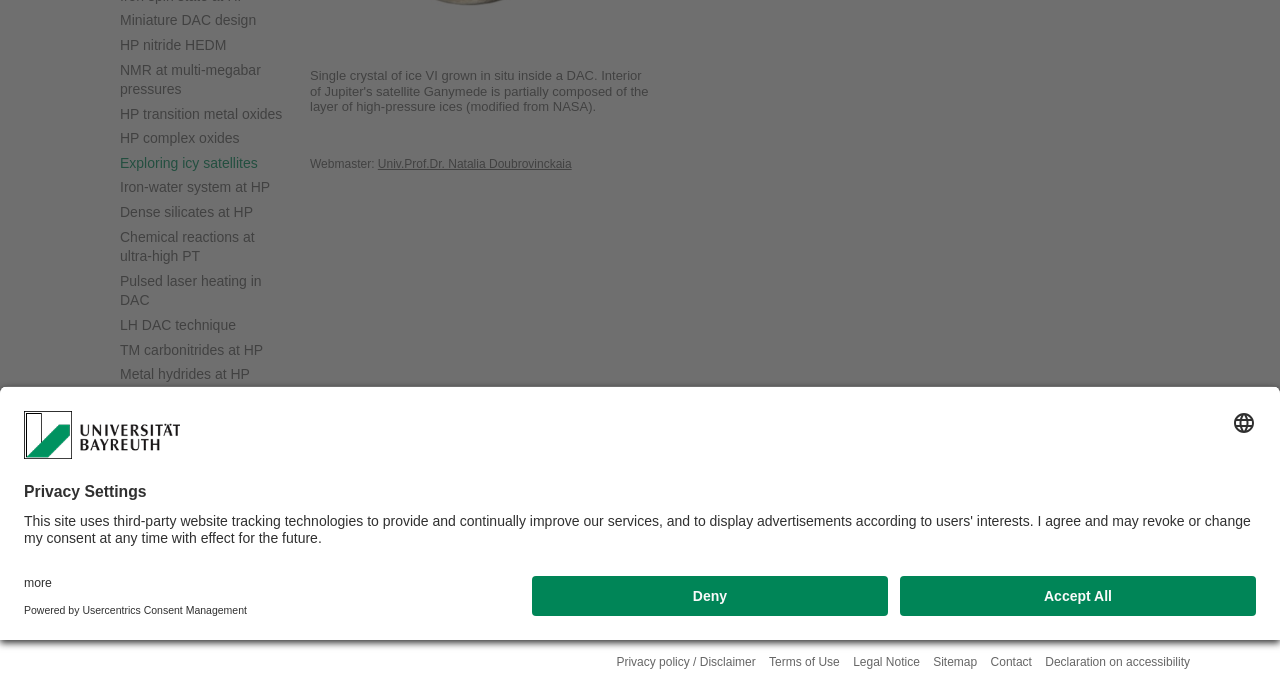Extract the bounding box coordinates of the UI element described: "Miniature DAC design". Provide the coordinates in the format [left, top, right, bottom] with values ranging from 0 to 1.

[0.094, 0.016, 0.227, 0.044]